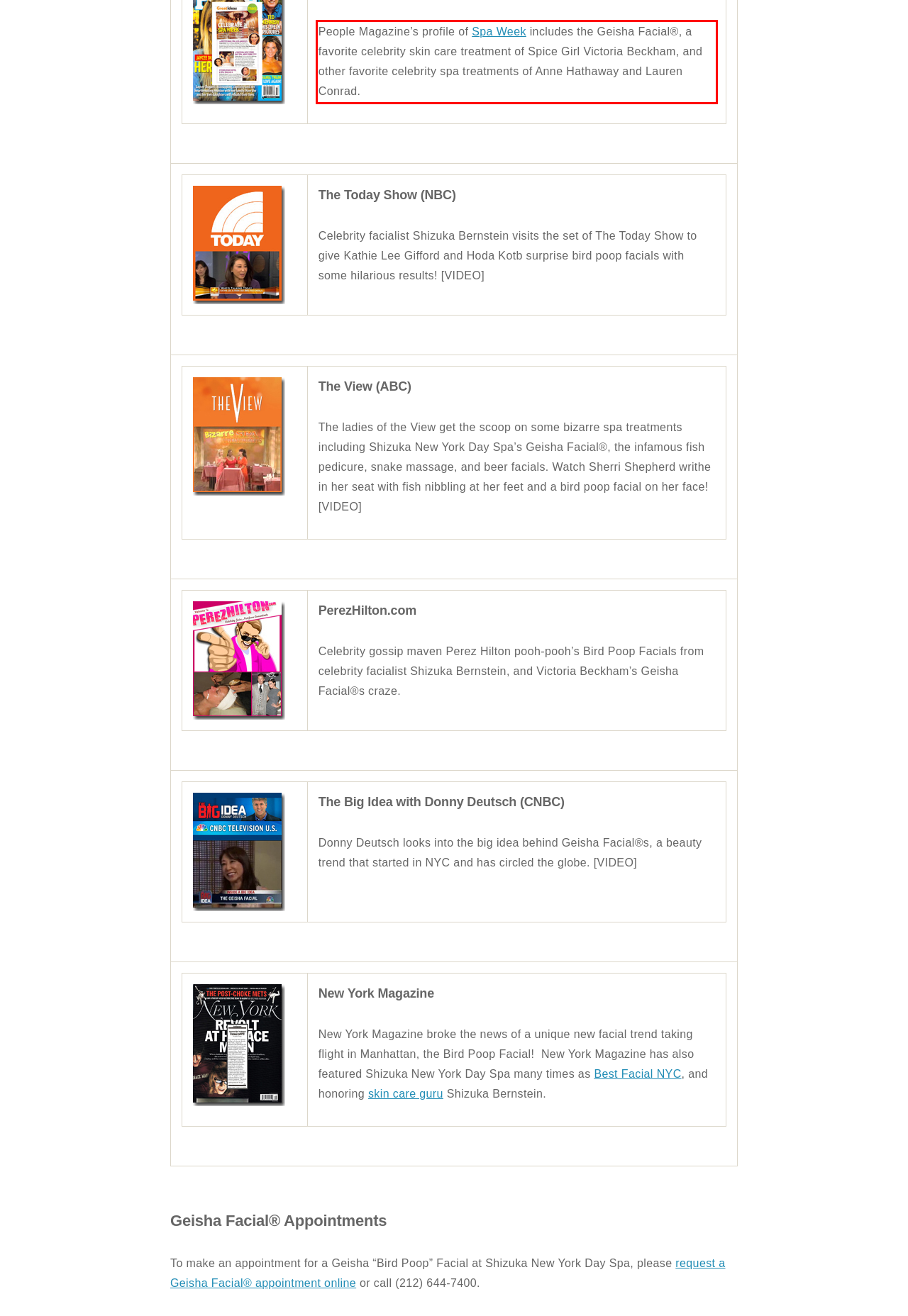Within the screenshot of a webpage, identify the red bounding box and perform OCR to capture the text content it contains.

People Magazine’s profile of Spa Week includes the Geisha Facial®, a favorite celebrity skin care treatment of Spice Girl Victoria Beckham, and other favorite celebrity spa treatments of Anne Hathaway and Lauren Conrad.